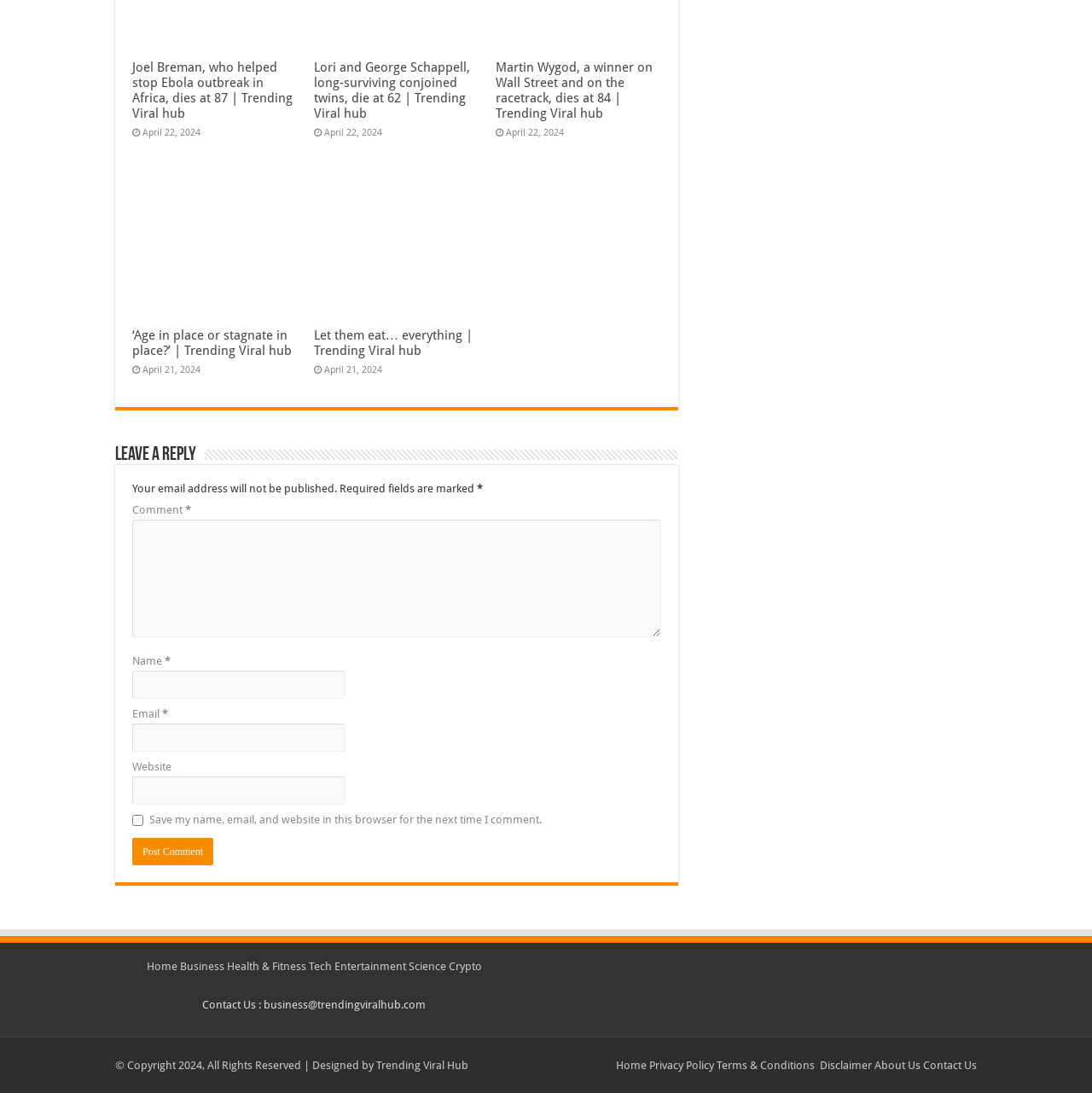Show the bounding box coordinates for the element that needs to be clicked to execute the following instruction: "Enter a comment in the 'Comment *' textbox". Provide the coordinates in the form of four float numbers between 0 and 1, i.e., [left, top, right, bottom].

[0.121, 0.475, 0.605, 0.583]